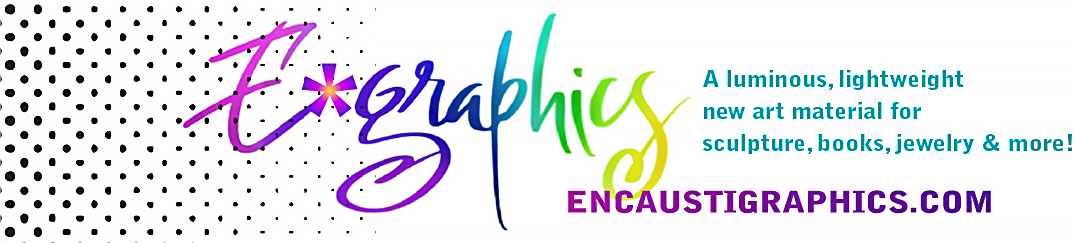What is the color palette of the logo?
Answer with a single word or phrase, using the screenshot for reference.

Purple, blue, green, and yellow